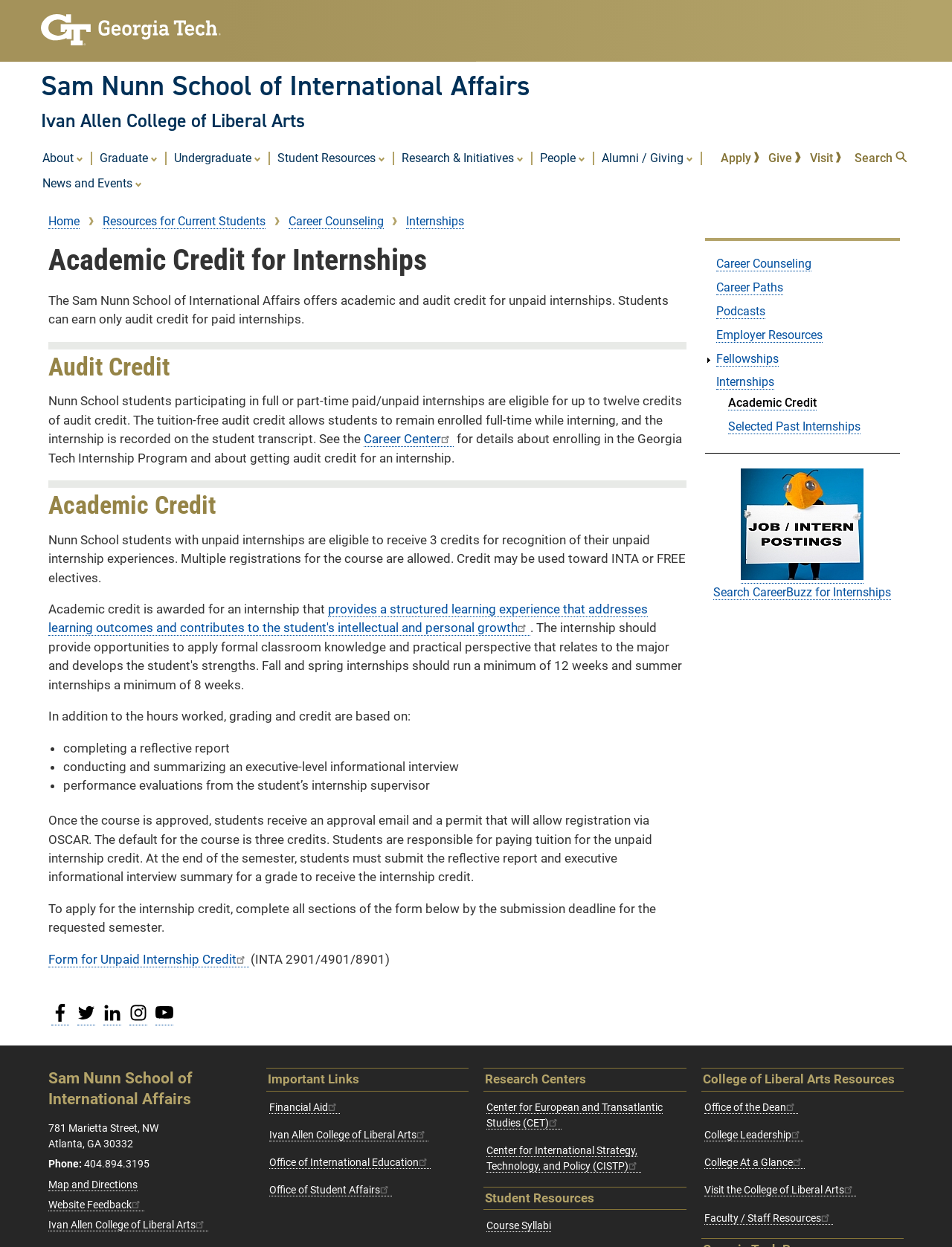Highlight the bounding box coordinates of the element you need to click to perform the following instruction: "Click the 'Apply' link."

[0.752, 0.117, 0.802, 0.136]